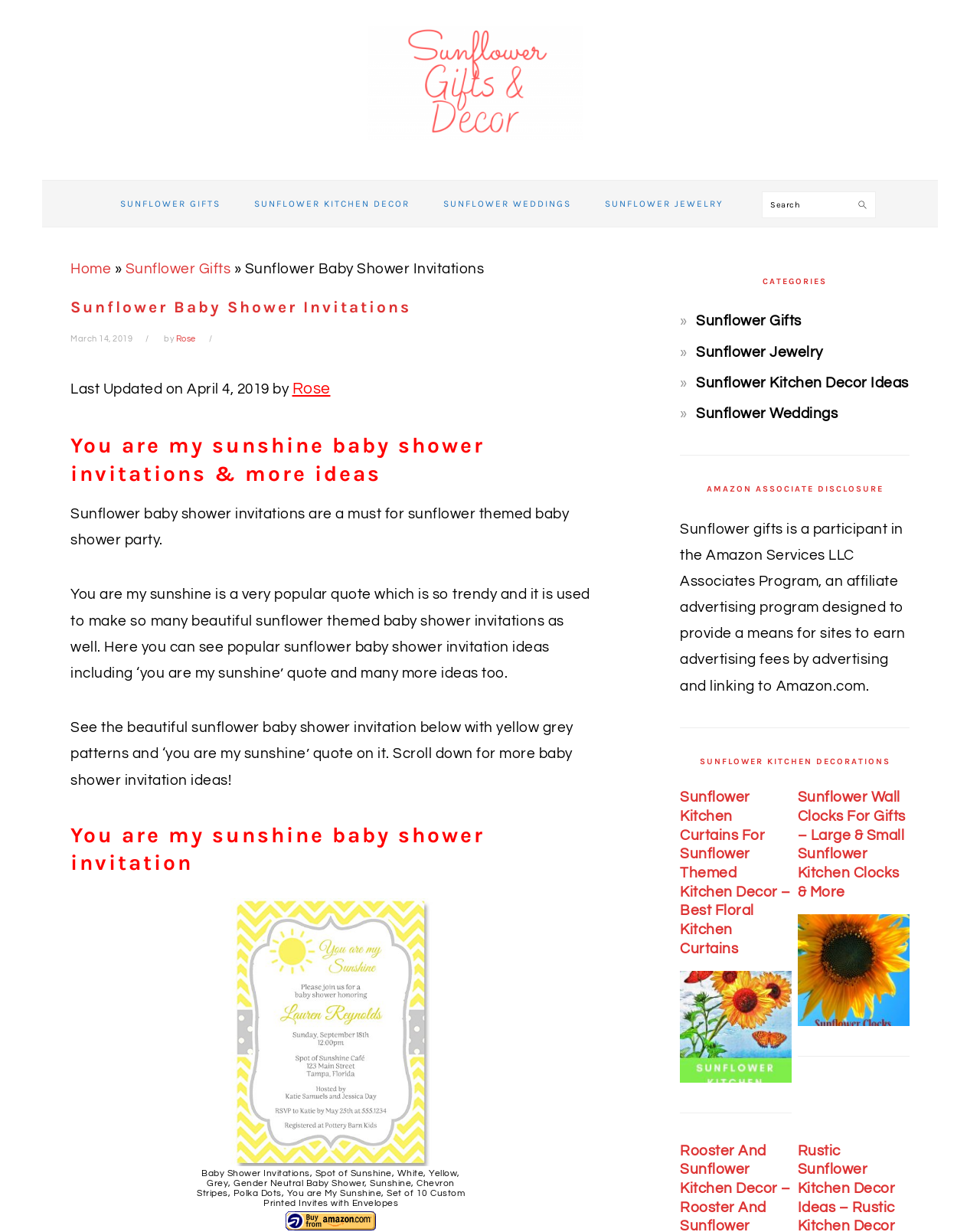Find the bounding box coordinates of the area that needs to be clicked in order to achieve the following instruction: "View Sunflower Baby Shower Invitations". The coordinates should be specified as four float numbers between 0 and 1, i.e., [left, top, right, bottom].

[0.072, 0.241, 0.603, 0.258]